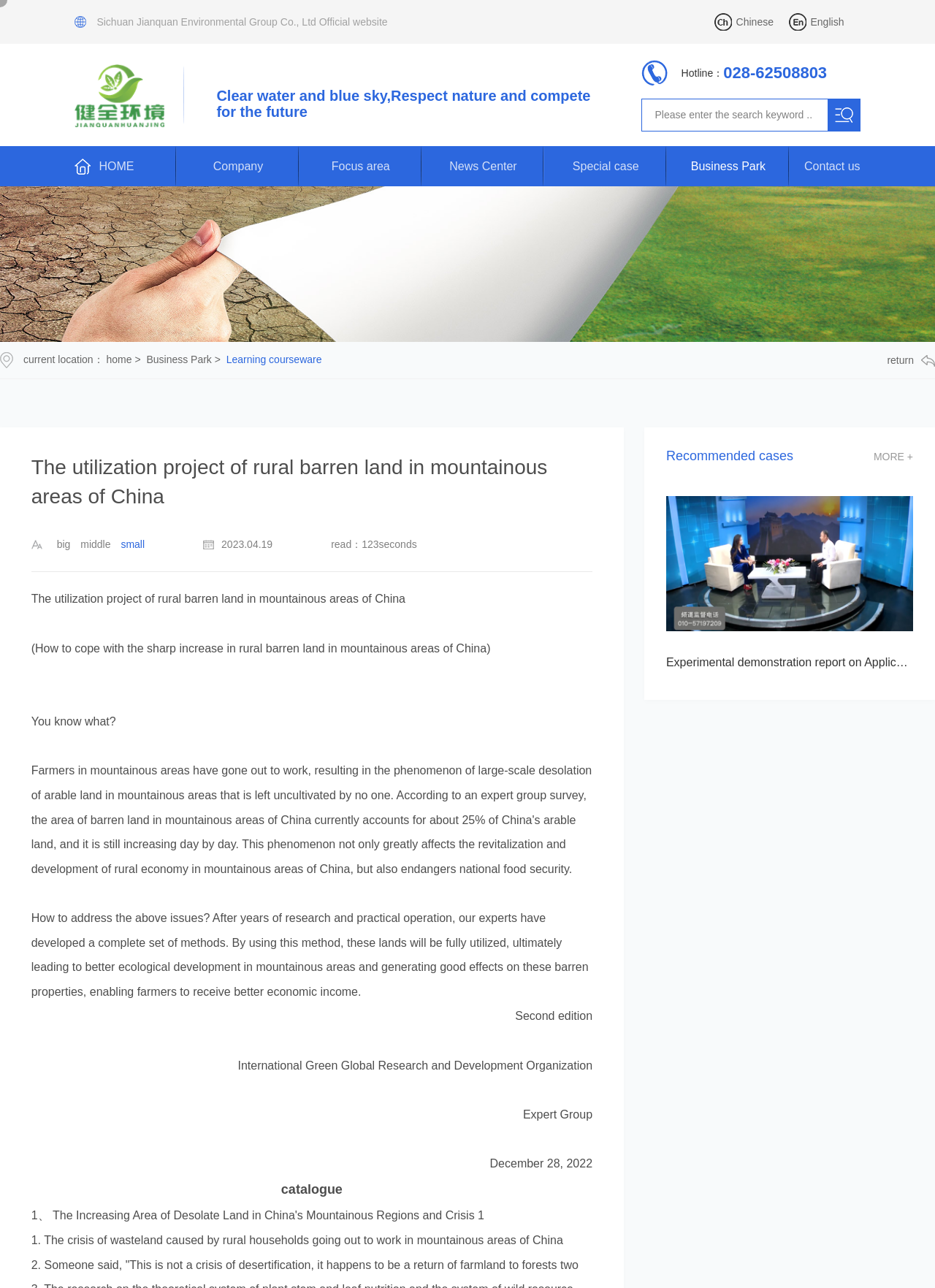What is the name of the company?
Please provide an in-depth and detailed response to the question.

The company name can be found in the top-left corner of the webpage, where it is written as 'Sichuan Jianquan Environmental Group Co., Ltd Official website'. This is also the title of the webpage.